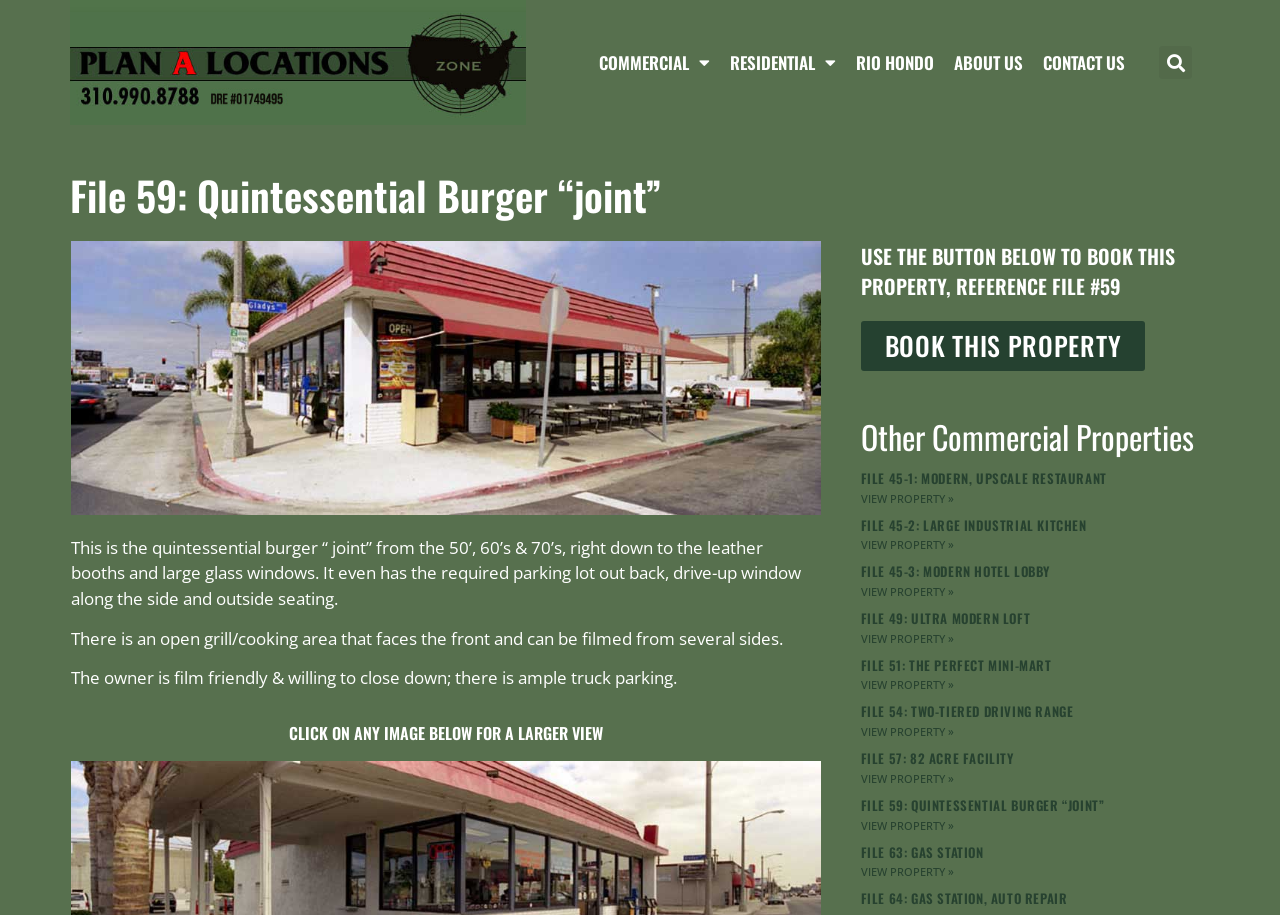Please identify the bounding box coordinates of the area I need to click to accomplish the following instruction: "Book this property".

[0.672, 0.351, 0.895, 0.405]